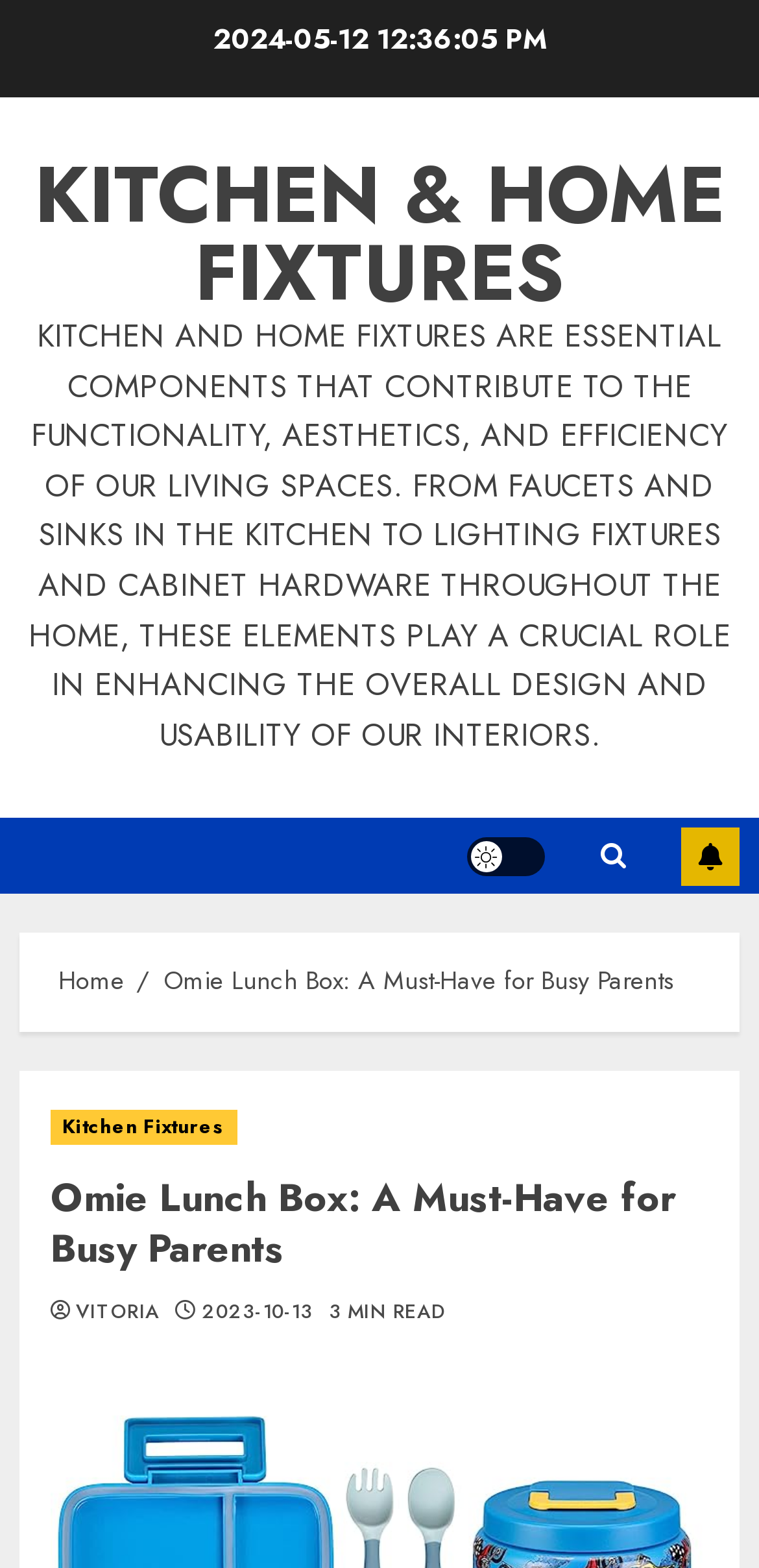Predict the bounding box coordinates of the UI element that matches this description: "Kitchen & Home Fixtures". The coordinates should be in the format [left, top, right, bottom] with each value between 0 and 1.

[0.045, 0.088, 0.955, 0.21]